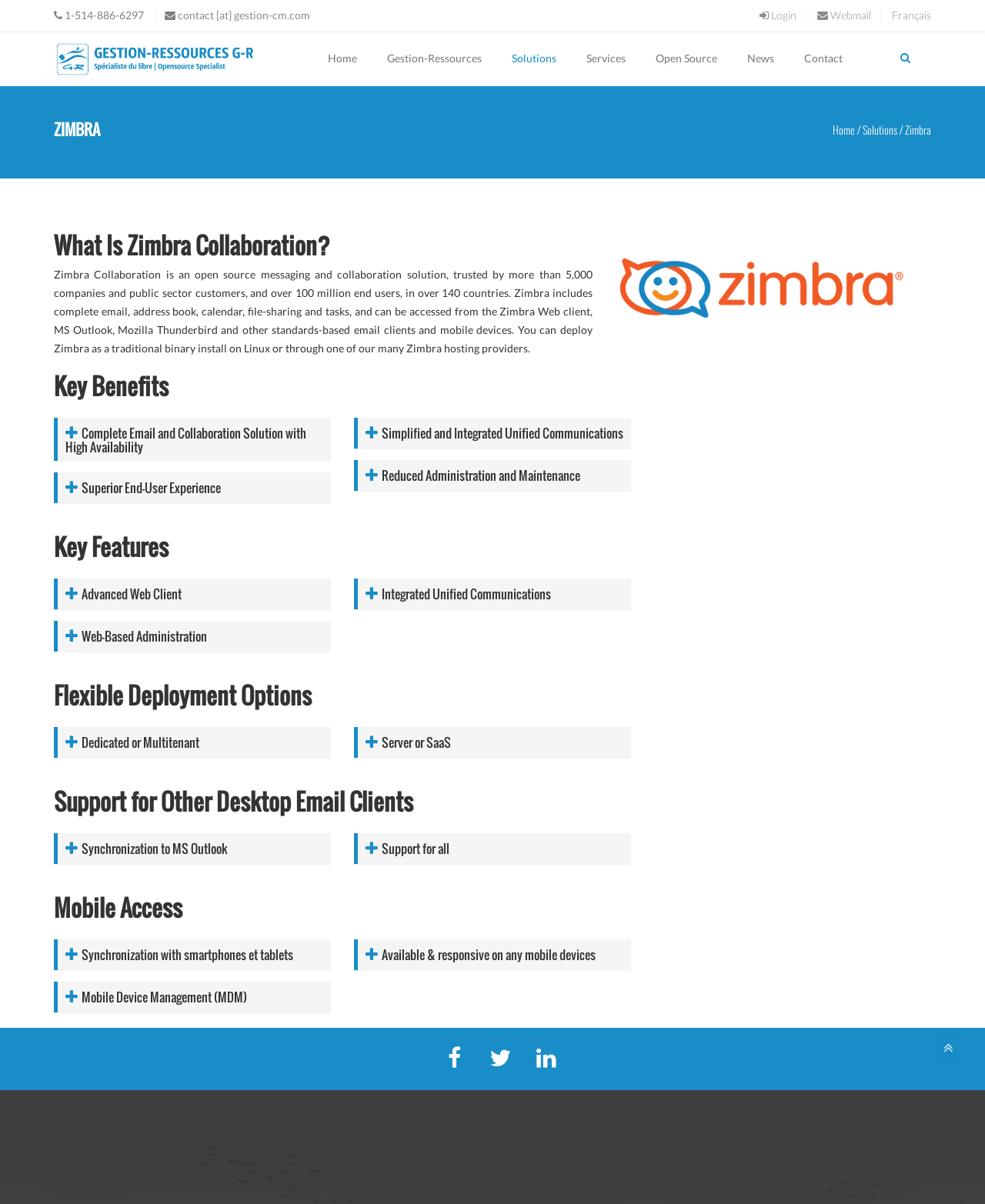What is Zimbra Collaboration?
Look at the screenshot and respond with a single word or phrase.

Open source messaging and collaboration solution